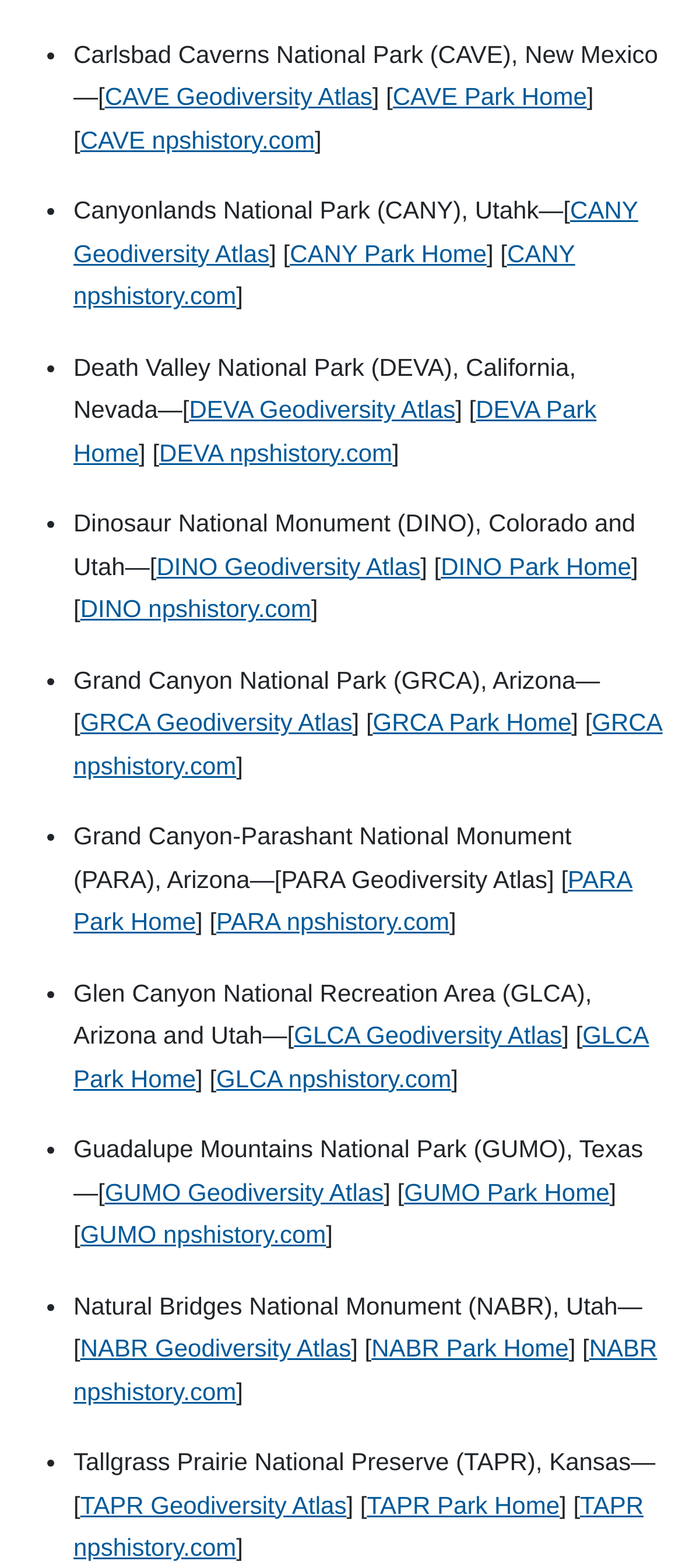What is the URL of the Geodiversity Atlas for Grand Canyon National Park?
Please provide a single word or phrase based on the screenshot.

GRCA Geodiversity Atlas